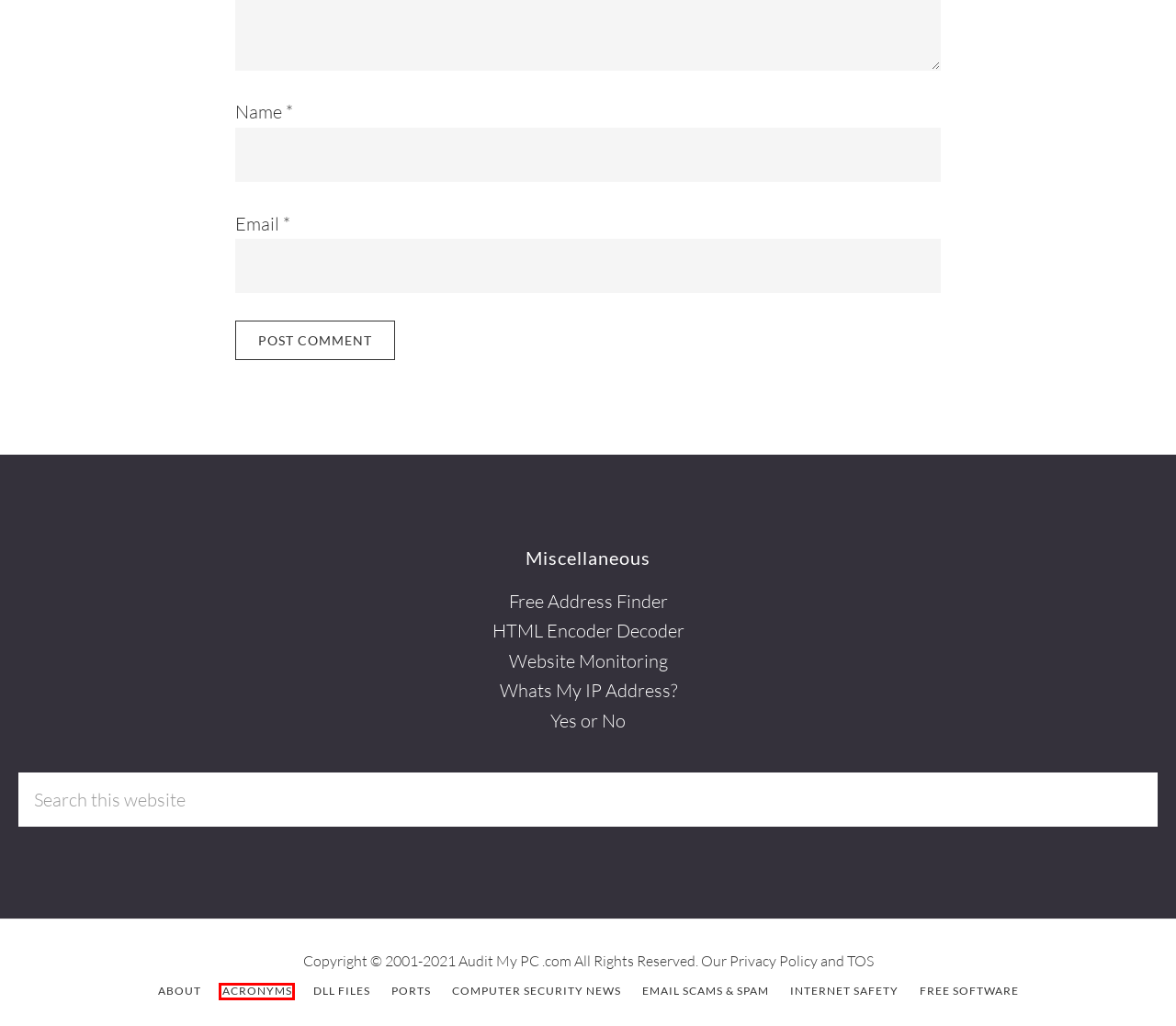Review the webpage screenshot and focus on the UI element within the red bounding box. Select the best-matching webpage description for the new webpage that follows after clicking the highlighted element. Here are the candidates:
A. Free Software
B. DLL Files
C. Ports
D. Computer Security News
E. Acronyms
F. Free Address Finder
G. Yes or No - Press to Decide
H. Audit My PC Security

E